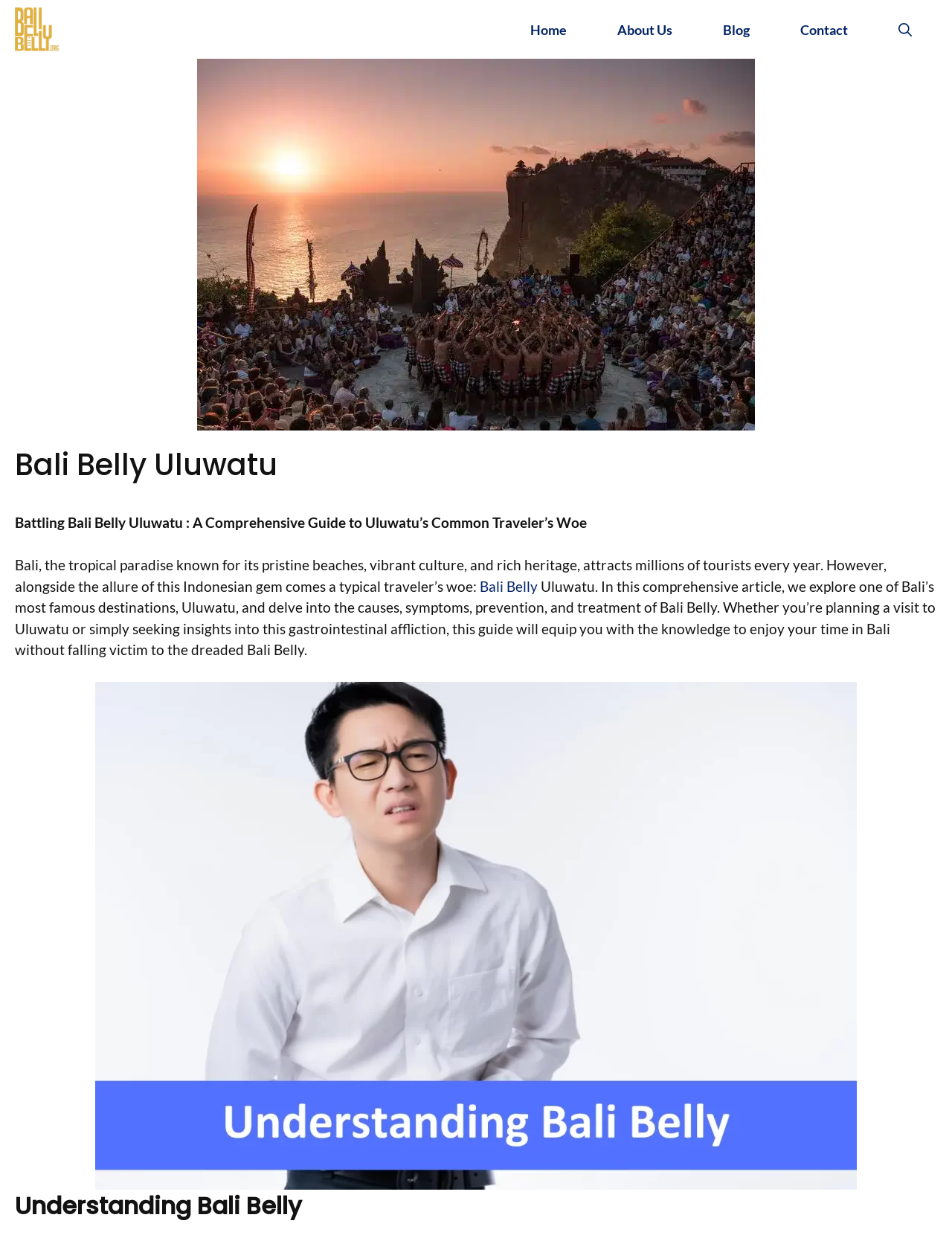Determine the bounding box for the UI element as described: "alt="xpand"". The coordinates should be represented as four float numbers between 0 and 1, formatted as [left, top, right, bottom].

None